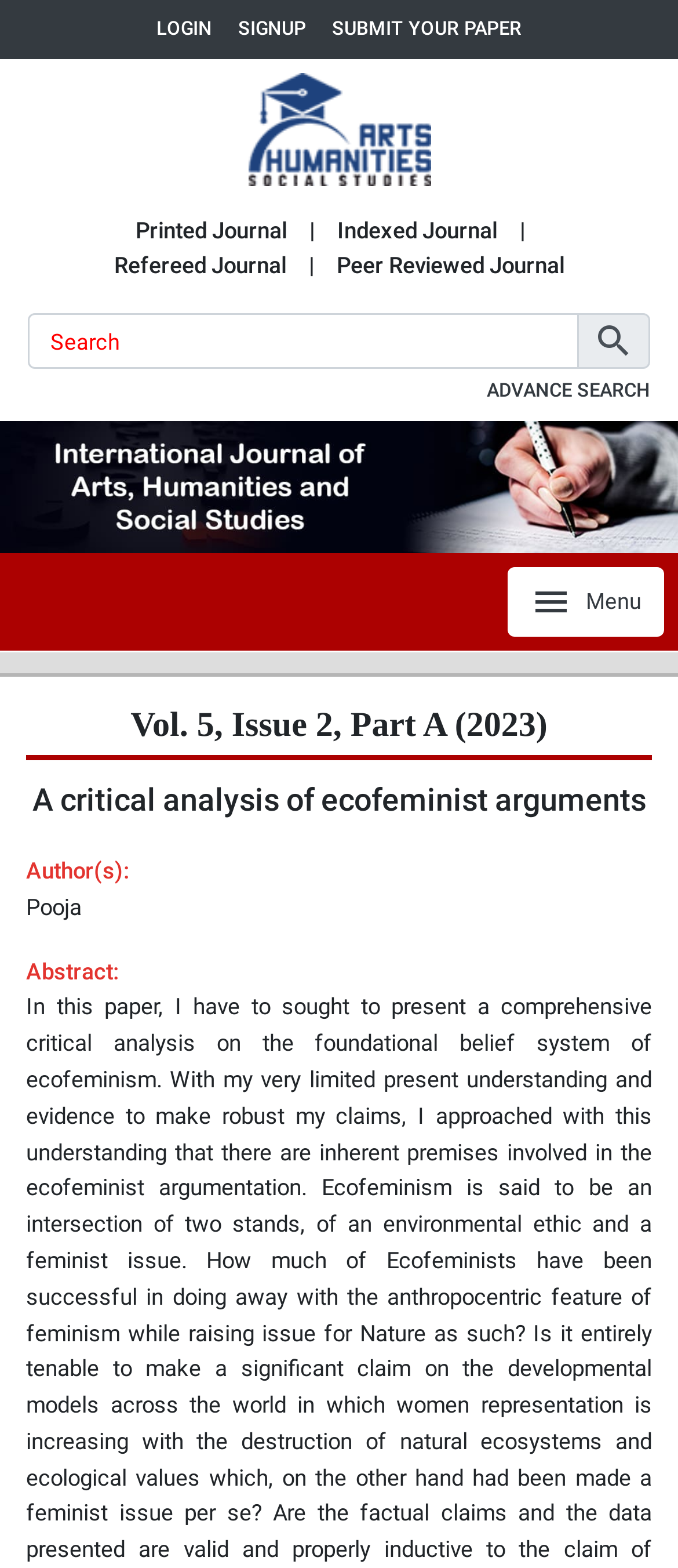Please specify the bounding box coordinates of the clickable region necessary for completing the following instruction: "contact us". The coordinates must consist of four float numbers between 0 and 1, i.e., [left, top, right, bottom].

None